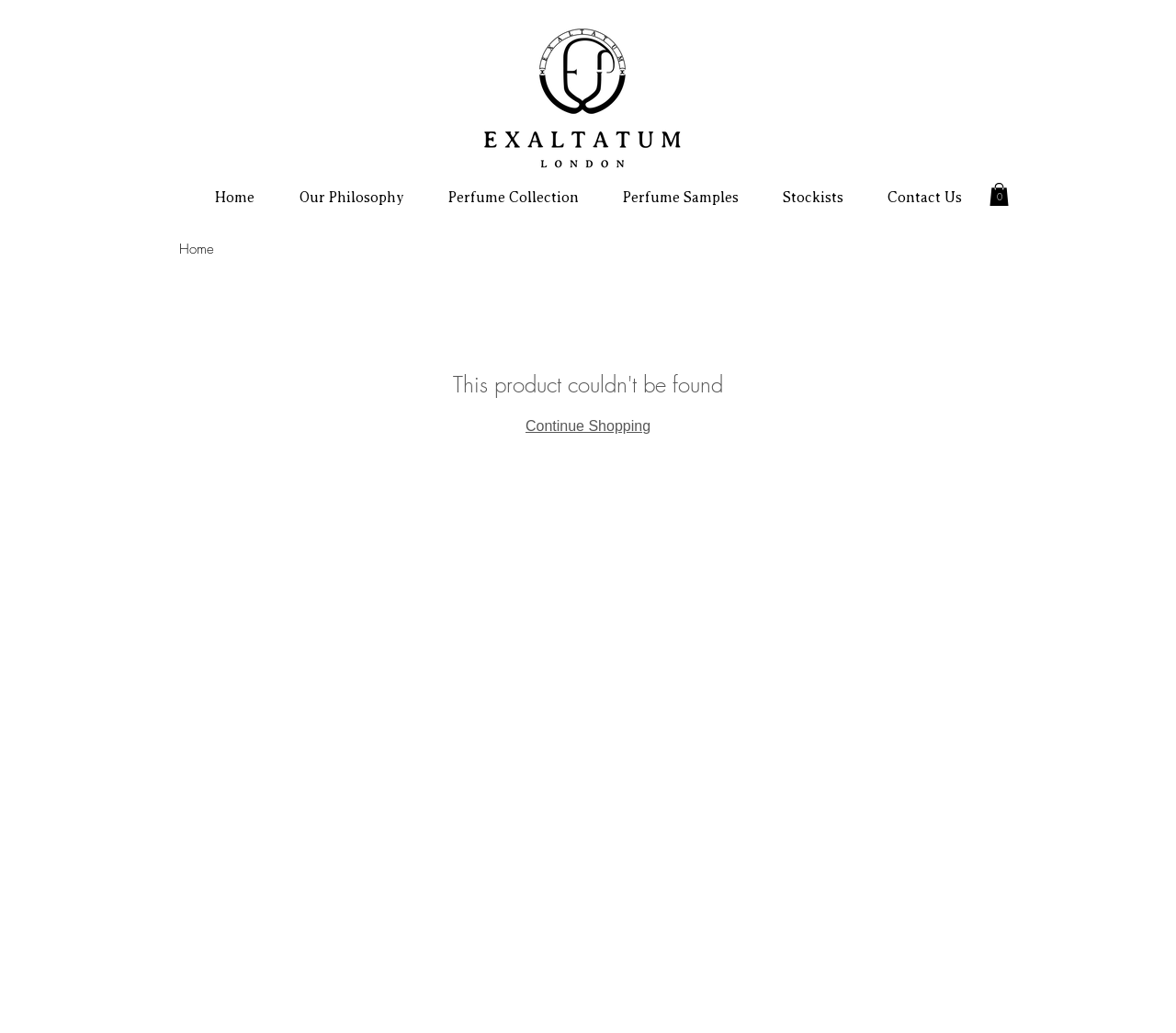Offer a detailed explanation of the webpage layout and contents.

The webpage is a product page for Exaltatum perfume. At the top left, there is the Exaltatum logo, and next to it, there is a smaller image of the Exaltatum London logo. Below these logos, there is a navigation menu with seven links: Home, Our Philosophy, Perfume Collection, Perfume Samples, Stockists, Contact Us, and another Home link. These links are aligned horizontally and take up most of the width of the page.

On the top right, there is a cart button with a label "Cart with 0 items" and a small icon. Below the navigation menu, there is a prominent call-to-action button "Continue Shopping" located roughly in the middle of the page.

There are no visible text paragraphs or images related to the product itself on this page. The focus seems to be on navigation and shopping functionality.